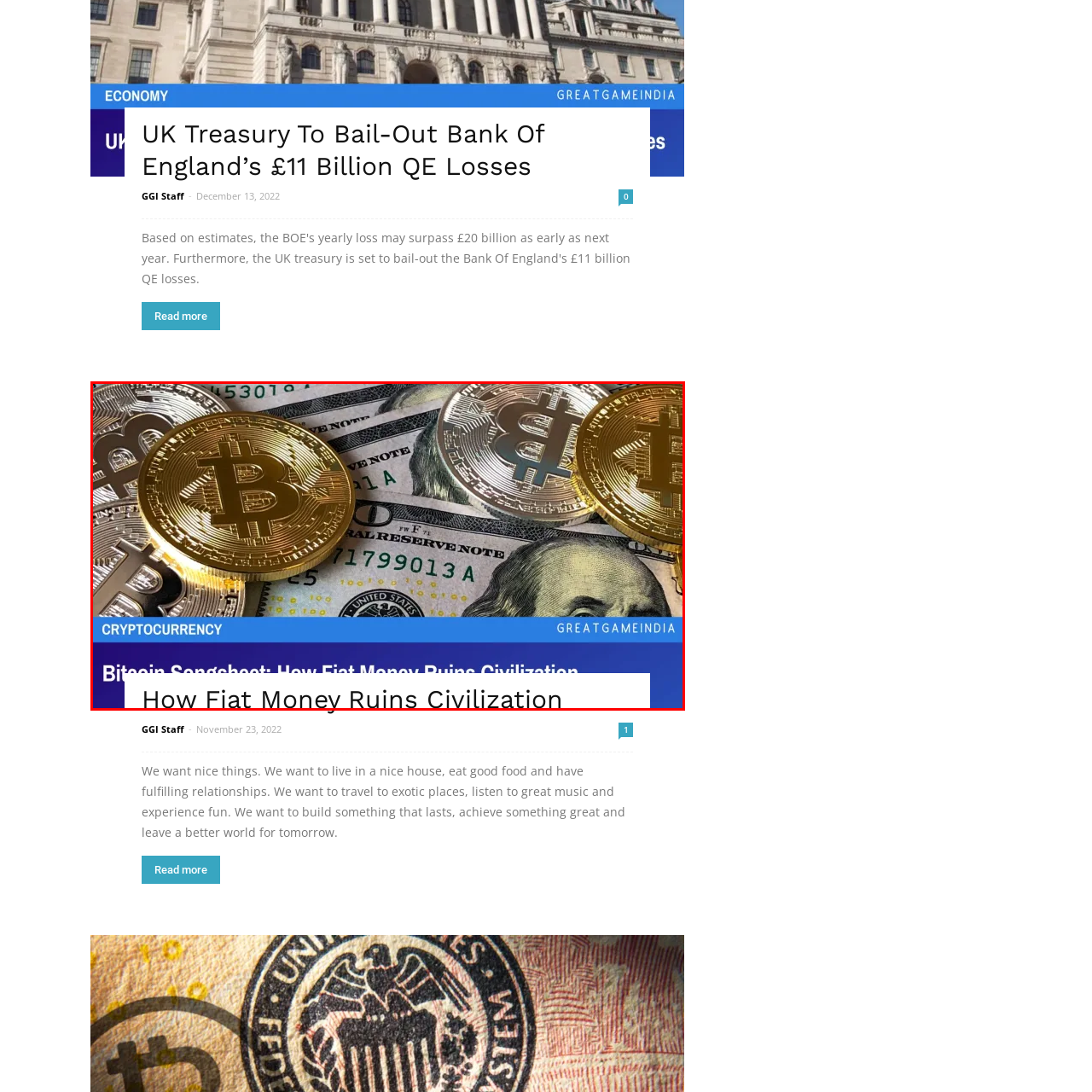Articulate a detailed description of the image enclosed by the red outline.

The image depicts a striking arrangement of two golden Bitcoin coins resting atop a background of U.S. dollar bills. This visual juxtaposition symbolizes the tension between cryptocurrency and traditional fiat currency, emphasizing the theme presented in the article titled "Bitcoin Songsheet: How Fiat Money Ruins Civilization." Below the Bitcoin coins, the title of the article is displayed prominently, further reinforcing the critique of fiat monetary systems. The image captures the essence of the ongoing debate about the future of money, highlighting the perceived advantages of cryptocurrencies like Bitcoin in contrast to conventional currency.